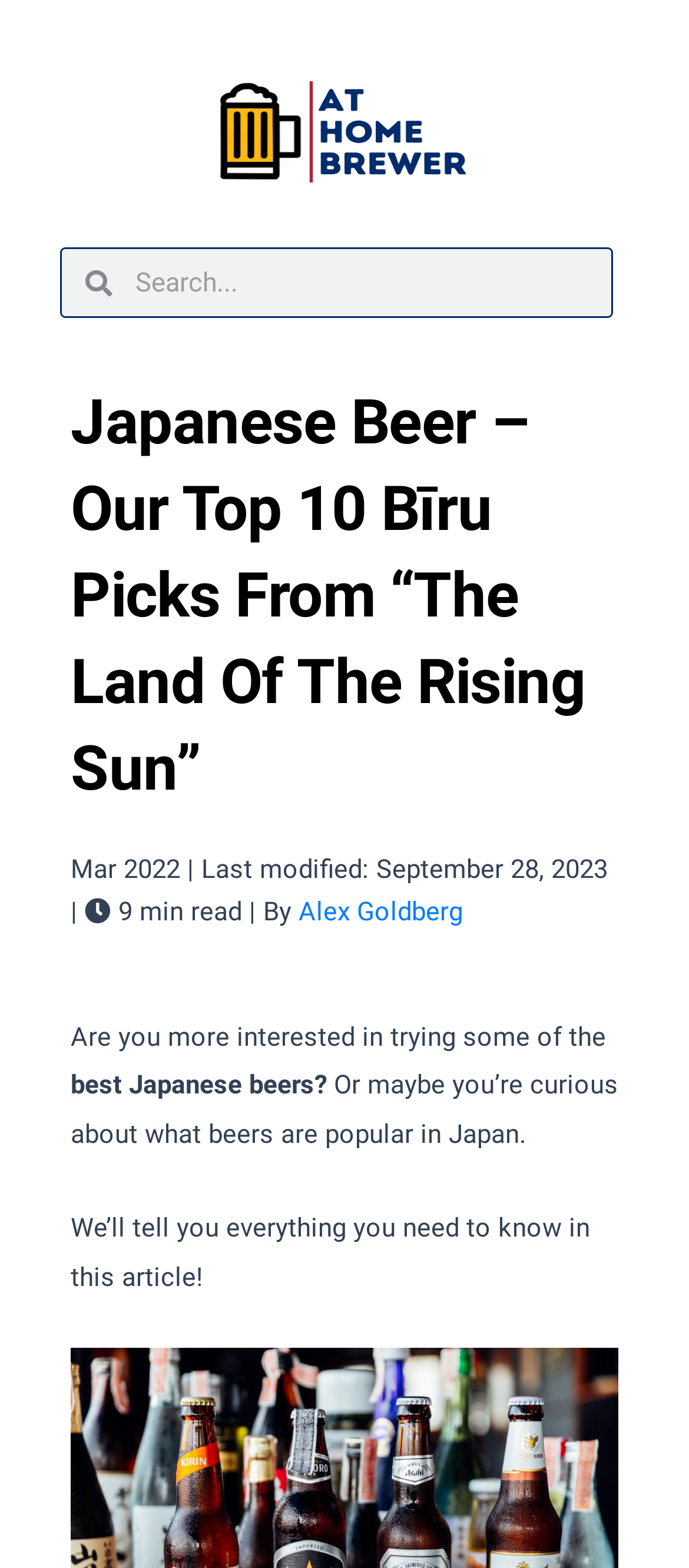Please respond to the question with a concise word or phrase:
When was the article last modified?

September 28, 2023